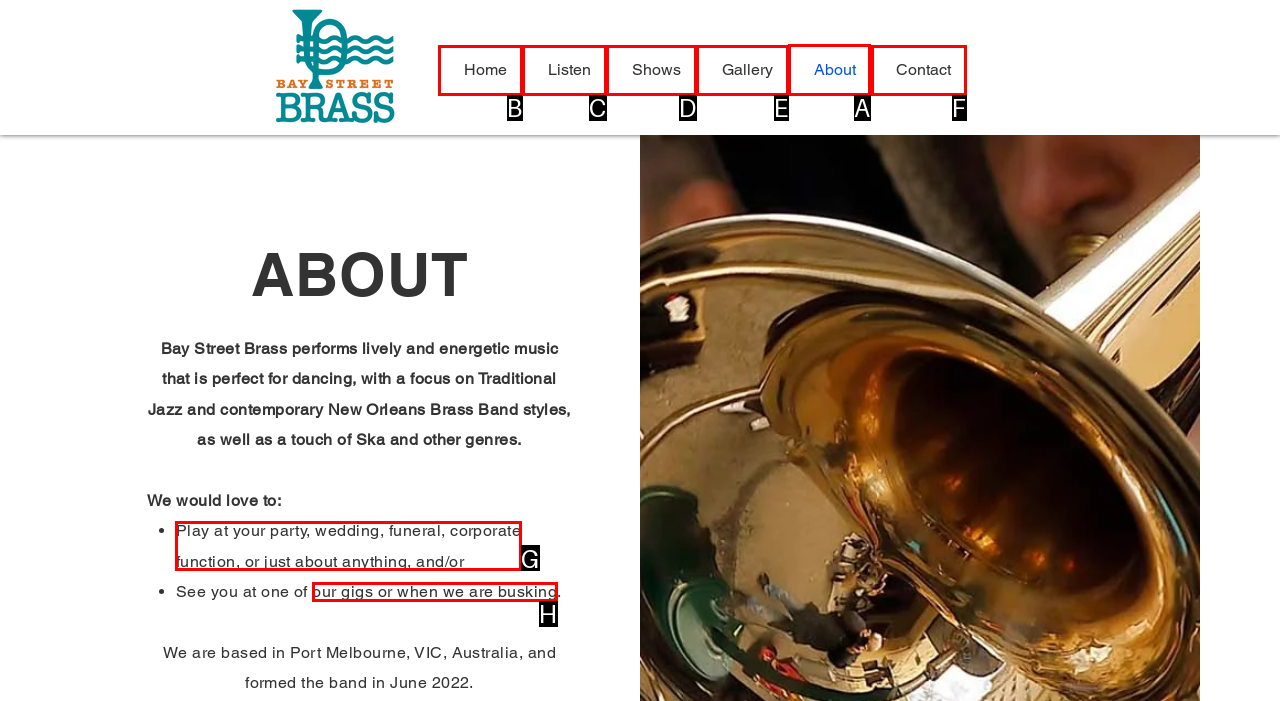Identify the letter of the option that should be selected to accomplish the following task: Click the About link. Provide the letter directly.

A